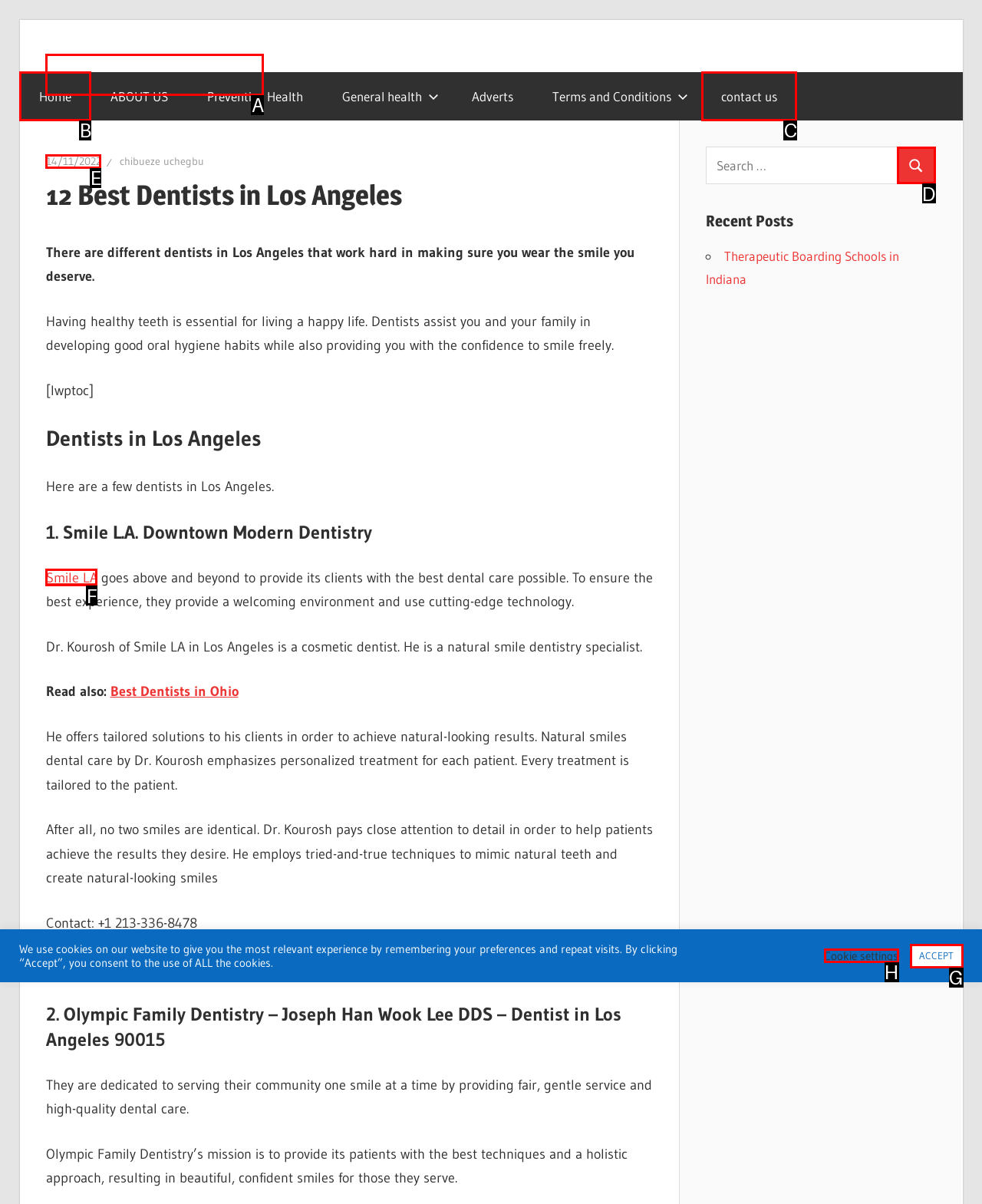Which HTML element matches the description: Cookie settings the best? Answer directly with the letter of the chosen option.

H